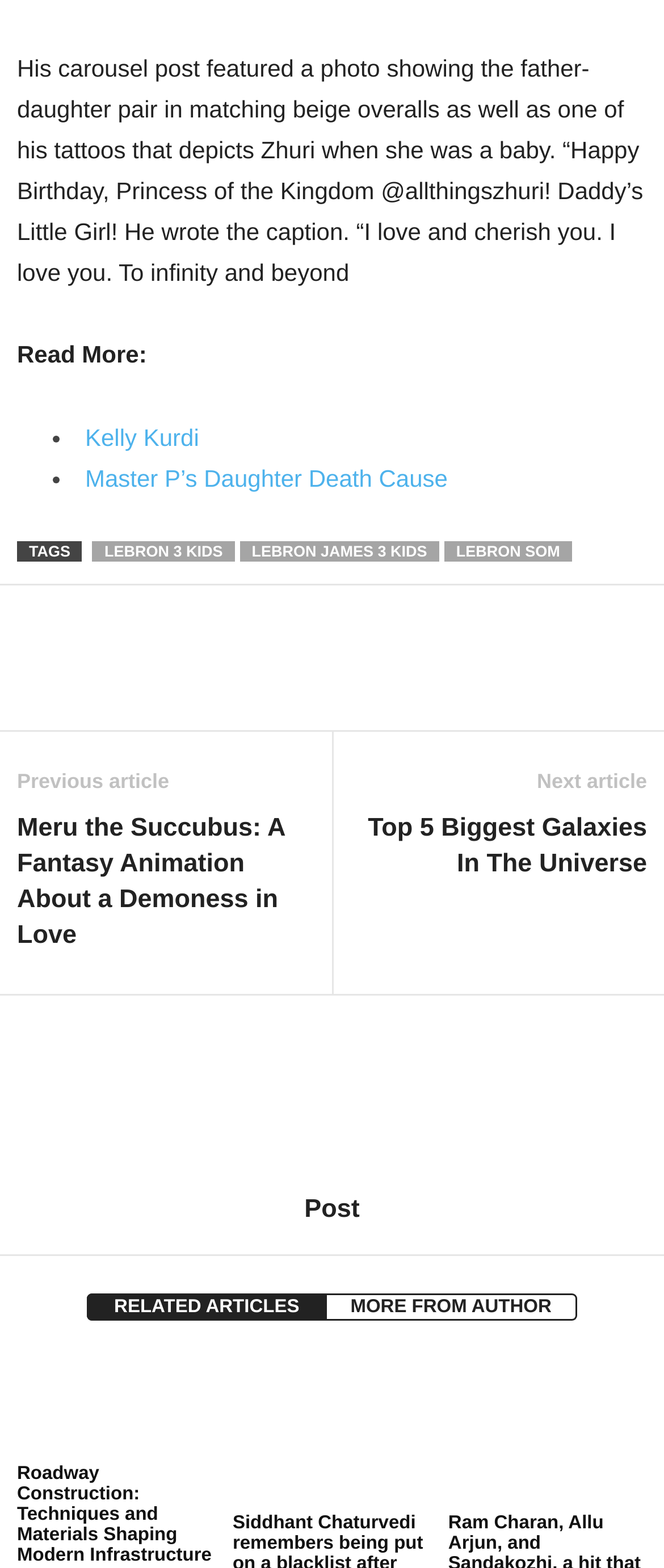Locate the bounding box of the UI element defined by this description: "RELATED ARTICLES". The coordinates should be given as four float numbers between 0 and 1, formatted as [left, top, right, bottom].

[0.131, 0.824, 0.492, 0.842]